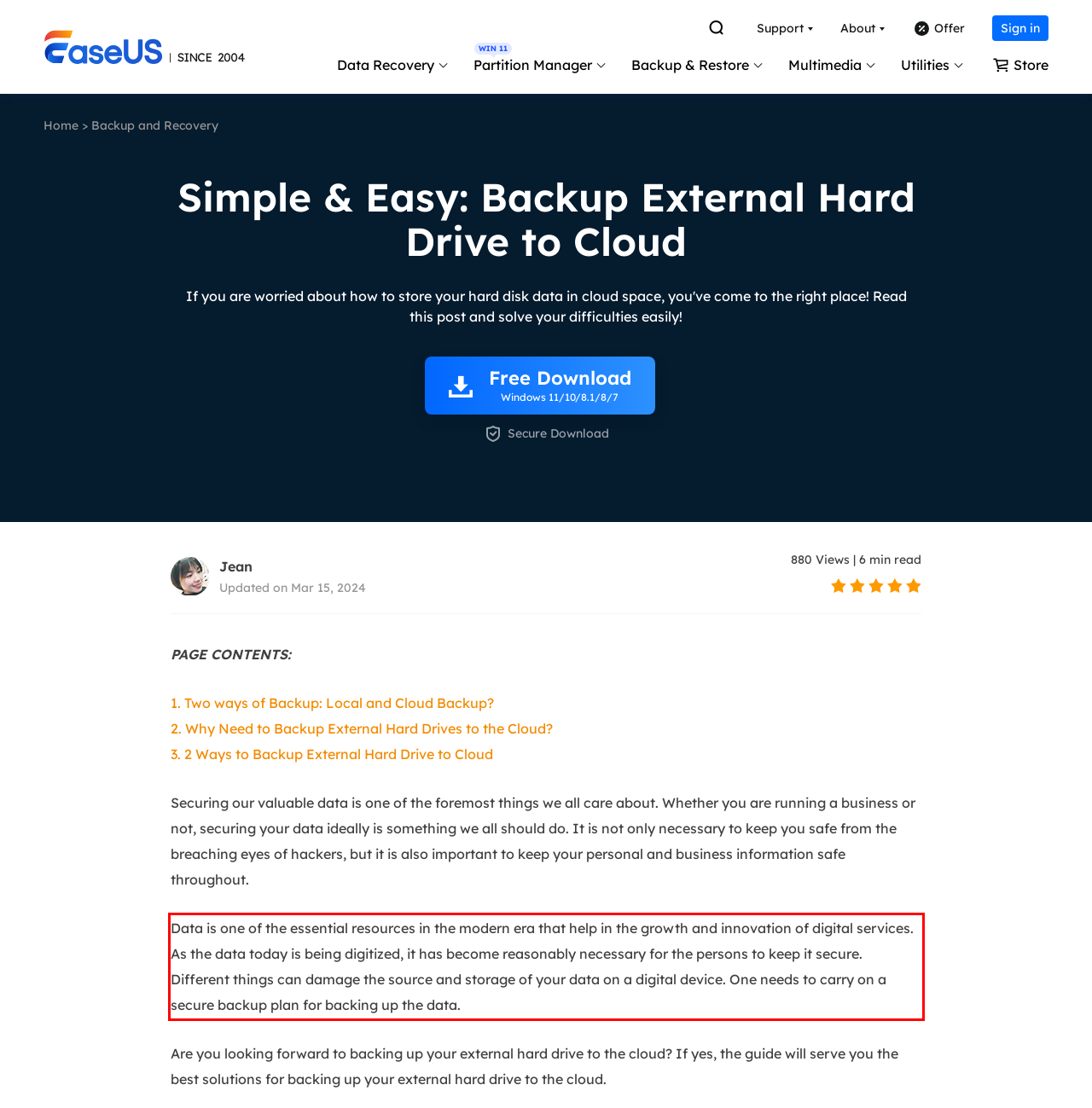Please use OCR to extract the text content from the red bounding box in the provided webpage screenshot.

Data is one of the essential resources in the modern era that help in the growth and innovation of digital services. As the data today is being digitized, it has become reasonably necessary for the persons to keep it secure. Different things can damage the source and storage of your data on a digital device. One needs to carry on a secure backup plan for backing up the data.